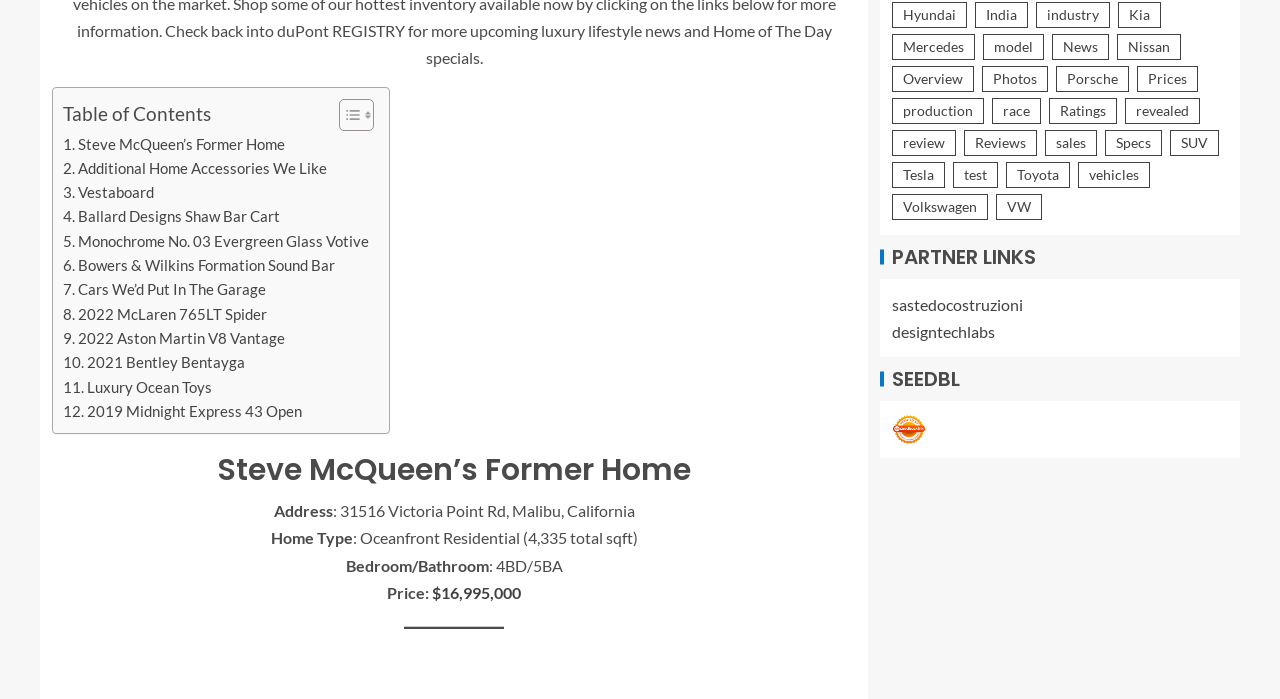Determine the bounding box coordinates of the target area to click to execute the following instruction: "Explore Hyundai."

[0.697, 0.002, 0.755, 0.039]